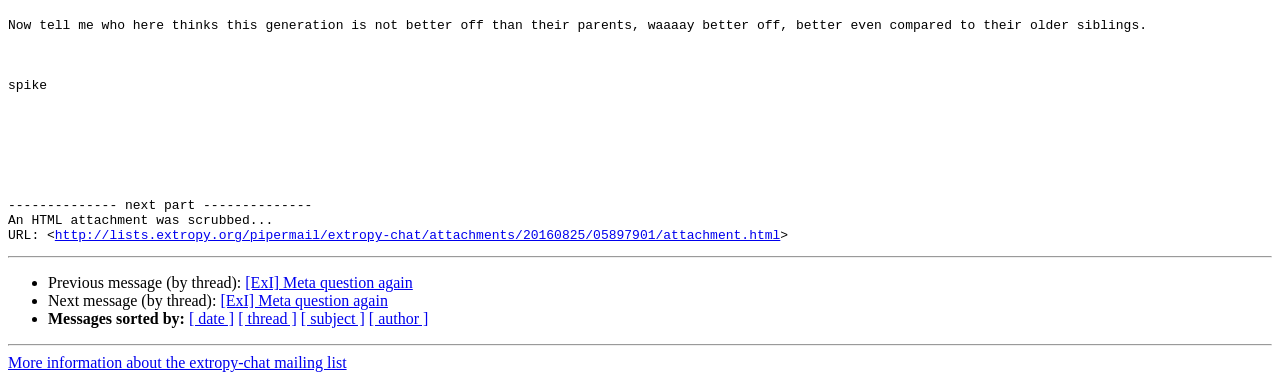How are the messages sorted?
Examine the image and give a concise answer in one word or a short phrase.

By date, thread, subject, author